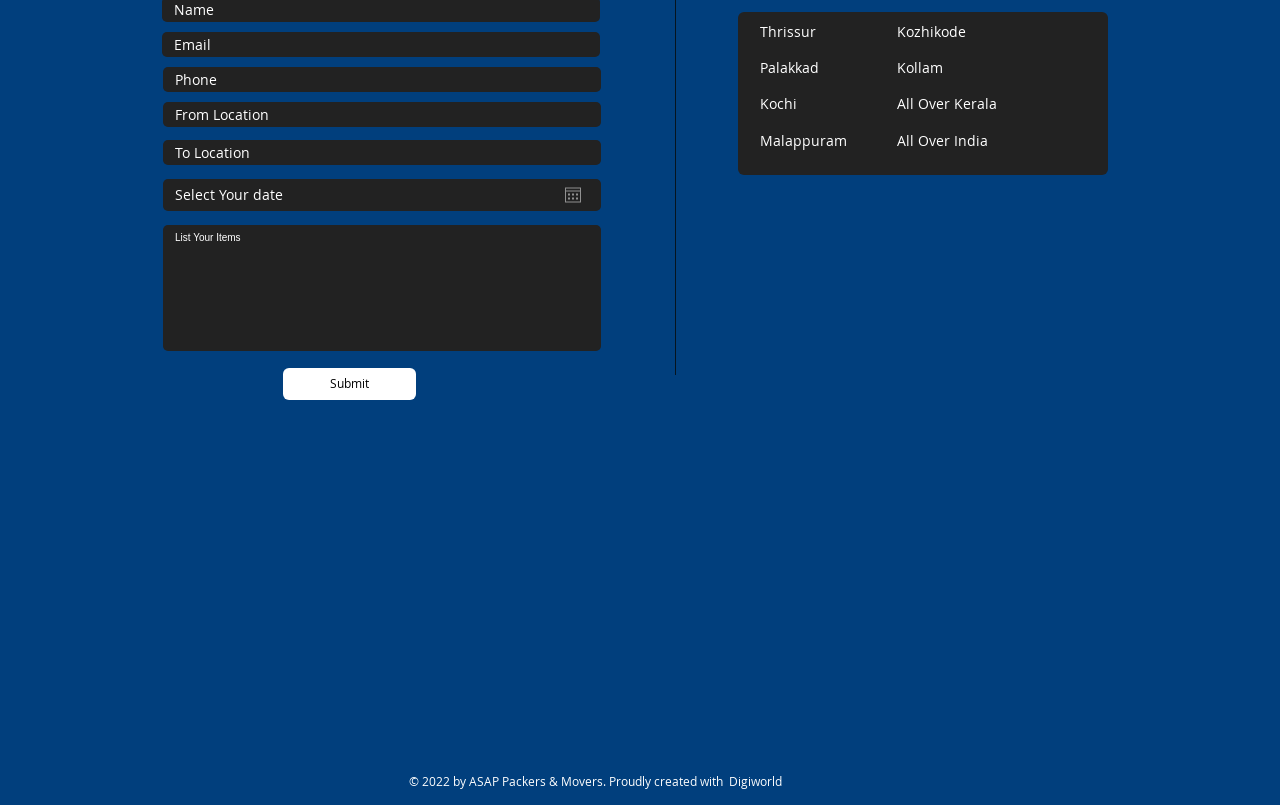Can you identify the bounding box coordinates of the clickable region needed to carry out this instruction: 'Open calendar'? The coordinates should be four float numbers within the range of 0 to 1, stated as [left, top, right, bottom].

[0.441, 0.232, 0.454, 0.252]